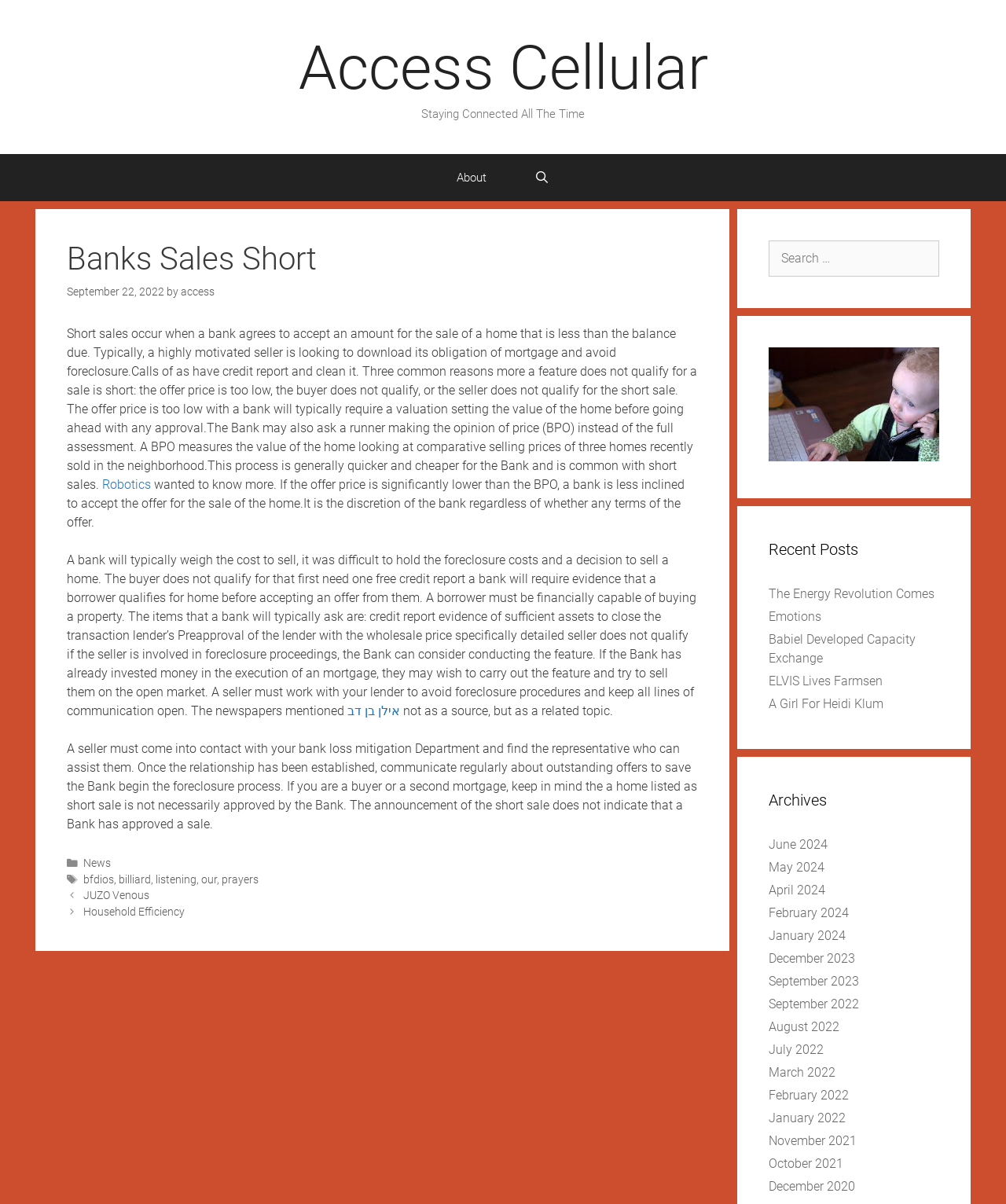What is the purpose of a bank's loss mitigation department?
Please use the visual content to give a single word or phrase answer.

To assist sellers in avoiding foreclosure